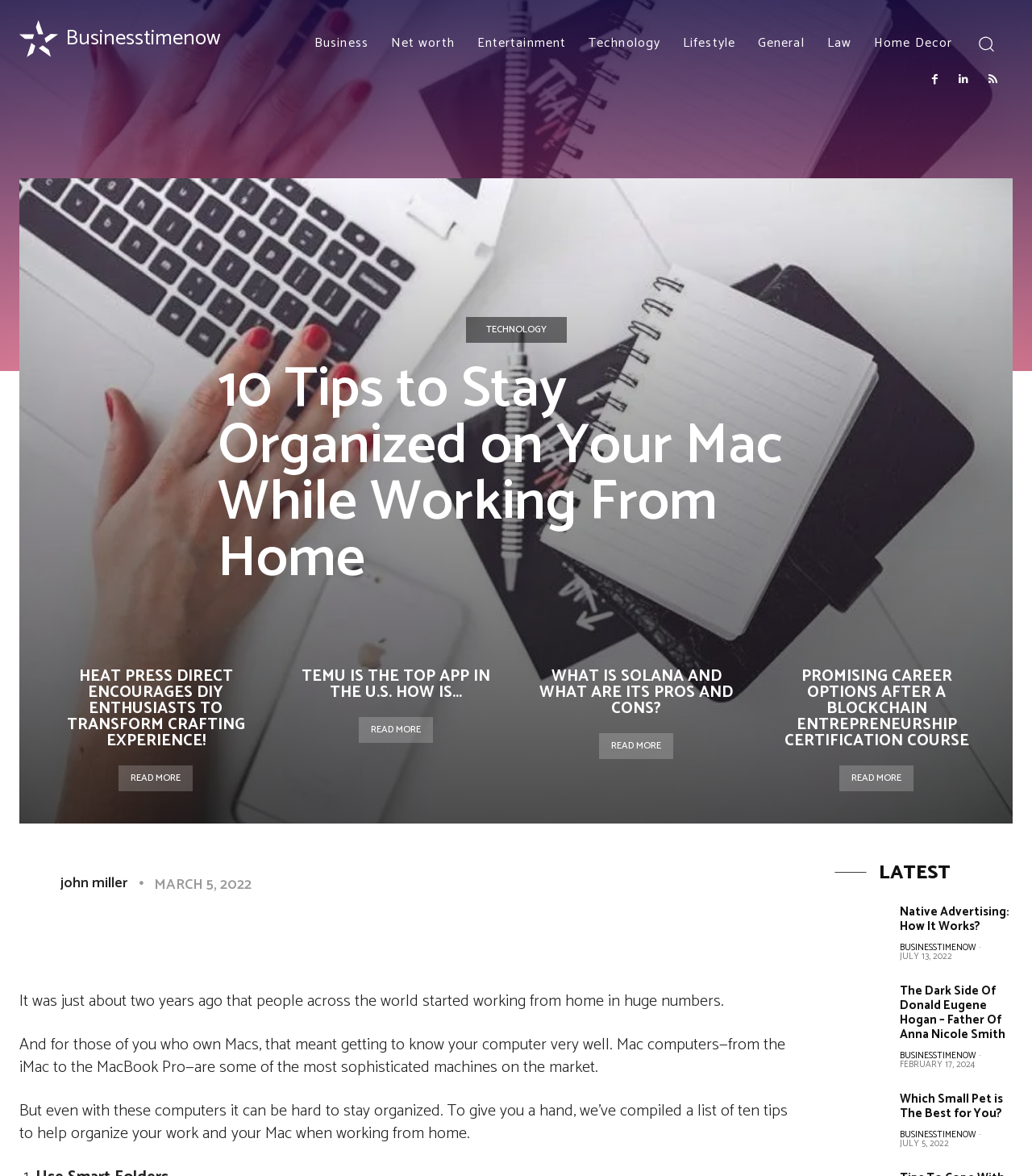Ascertain the bounding box coordinates for the UI element detailed here: "john miller". The coordinates should be provided as [left, top, right, bottom] with each value being a float between 0 and 1.

[0.059, 0.741, 0.123, 0.761]